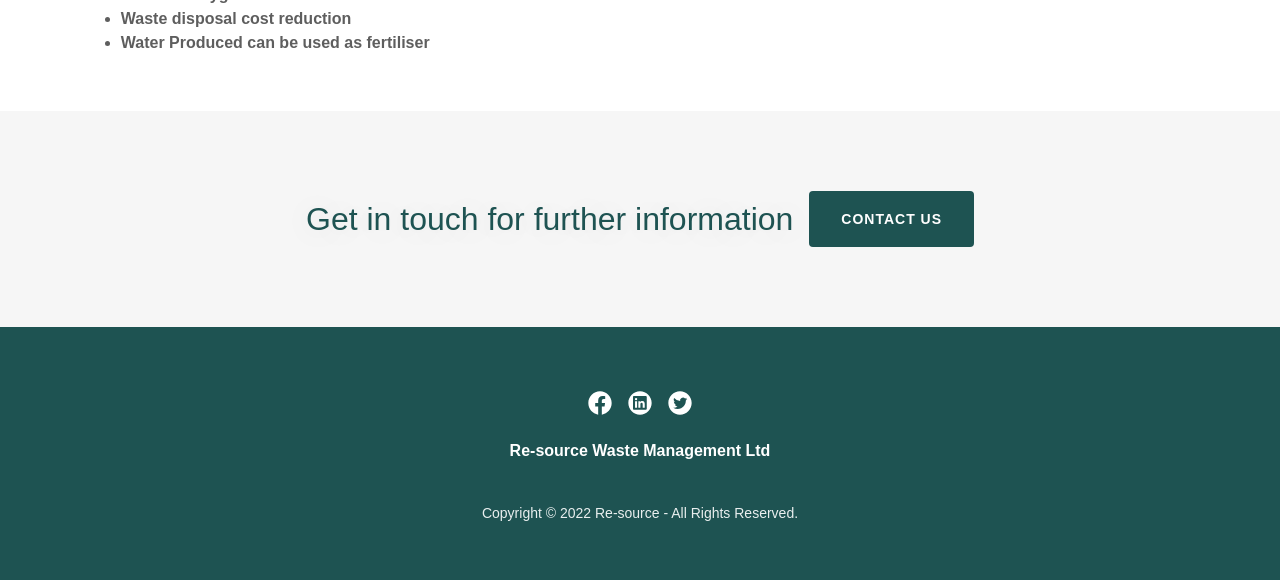Please provide a one-word or phrase answer to the question: 
What is the purpose of water produced?

used as fertiliser